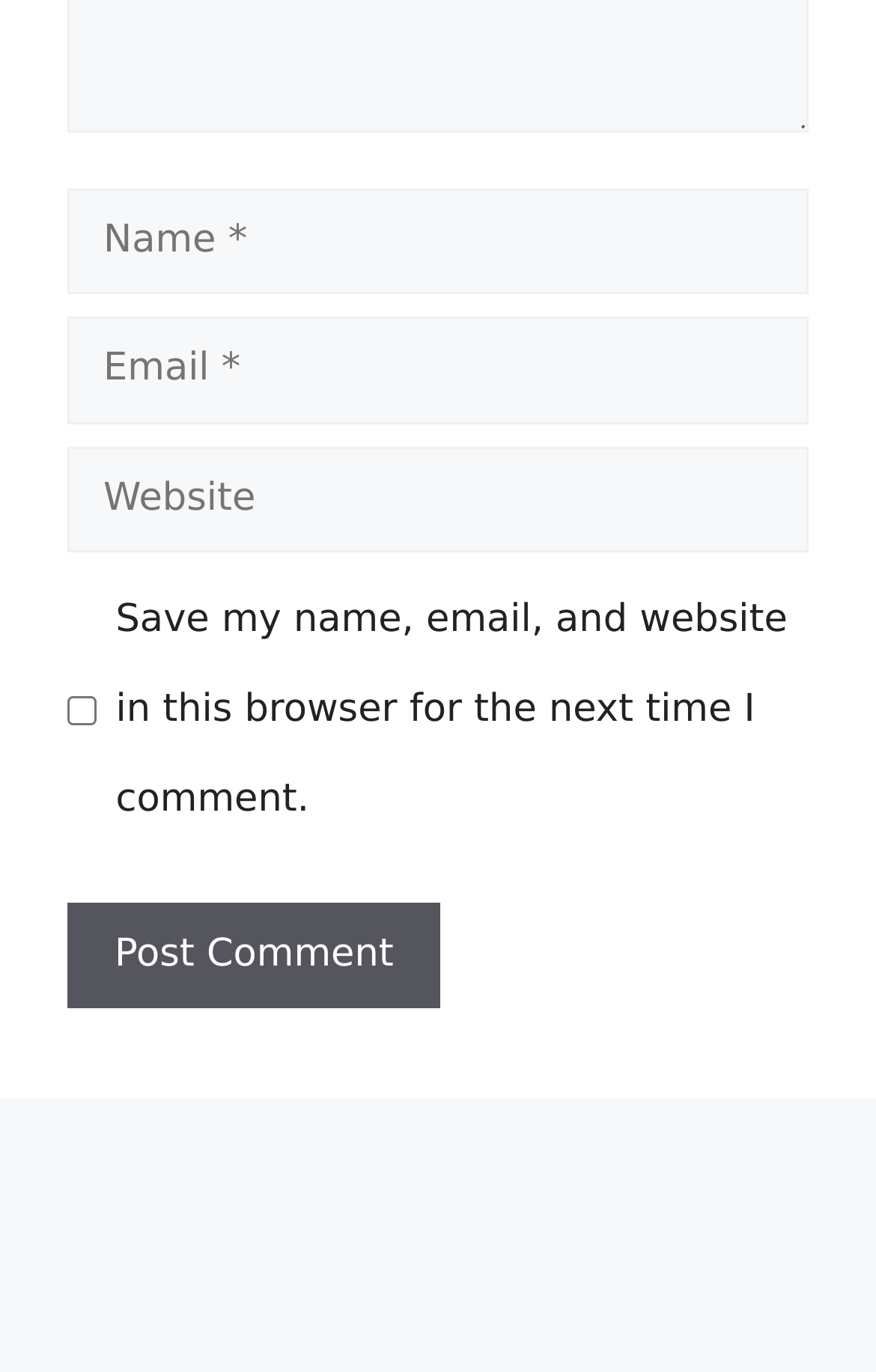Provide the bounding box coordinates of the HTML element described by the text: "parent_node: Comment name="email" placeholder="Email *"".

[0.077, 0.231, 0.923, 0.309]